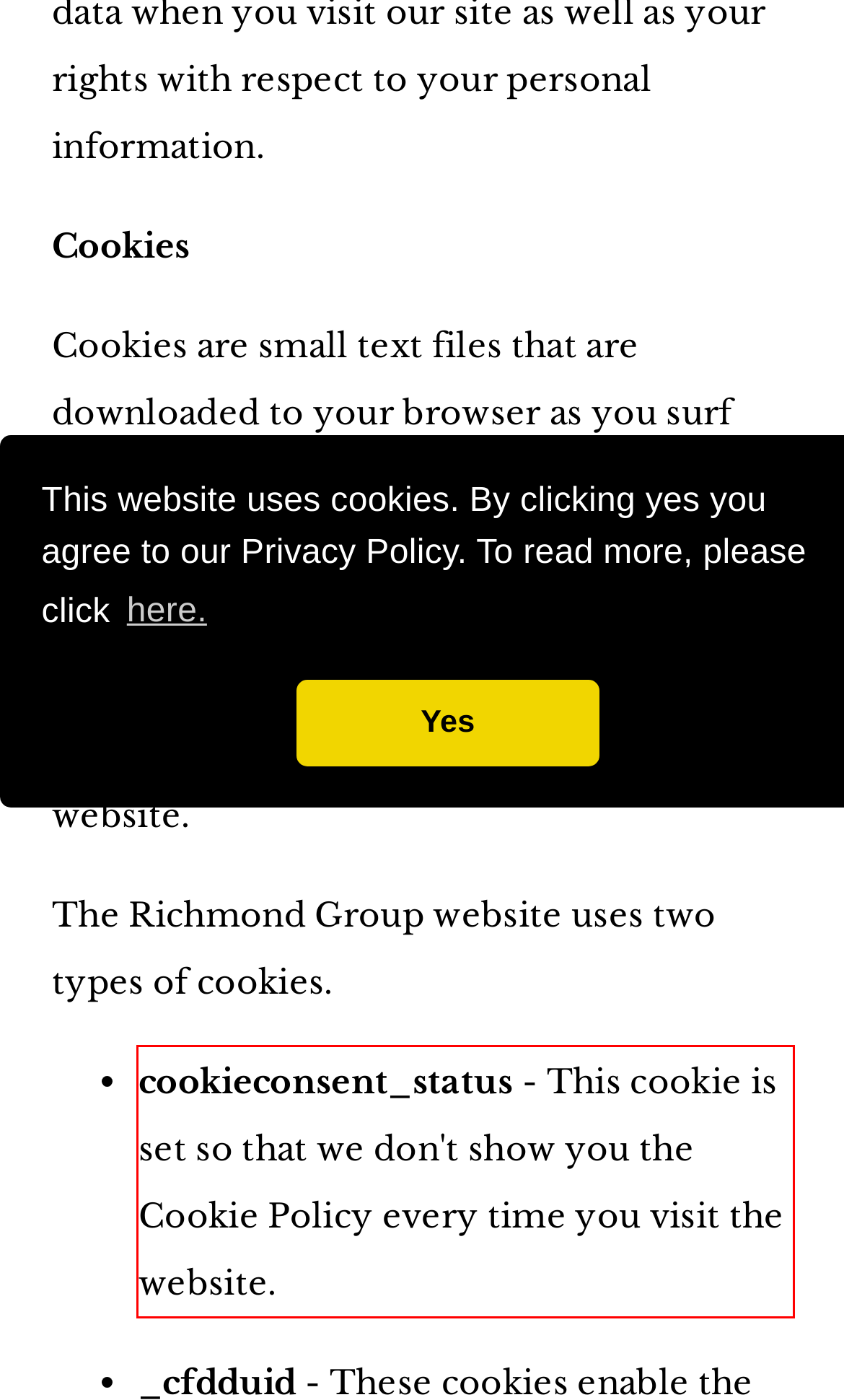Please examine the webpage screenshot containing a red bounding box and use OCR to recognize and output the text inside the red bounding box.

cookieconsent_status - This cookie is set so that we don't show you the Cookie Policy every time you visit the website.